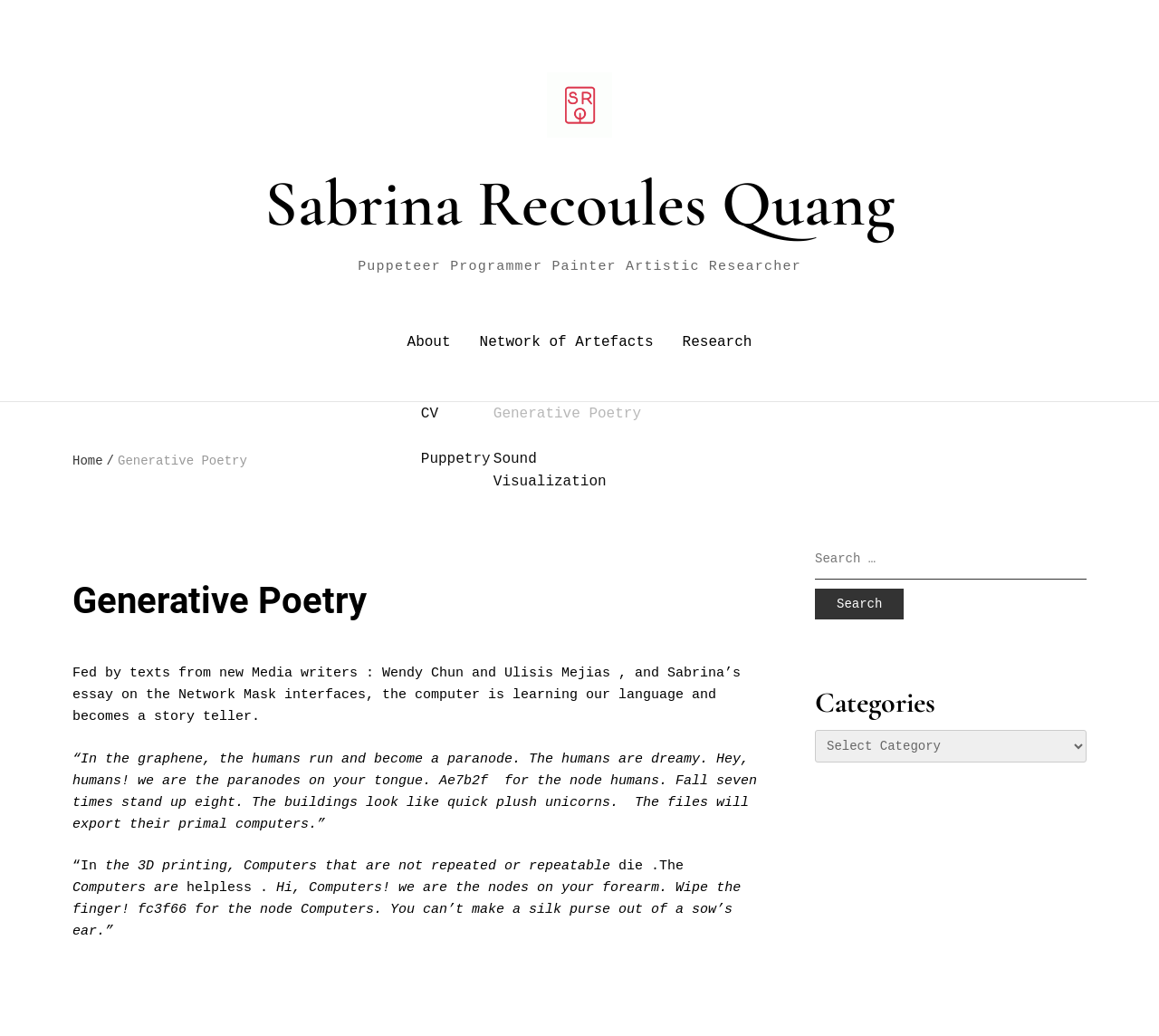Give a short answer using one word or phrase for the question:
What is the purpose of the search box?

To search for content